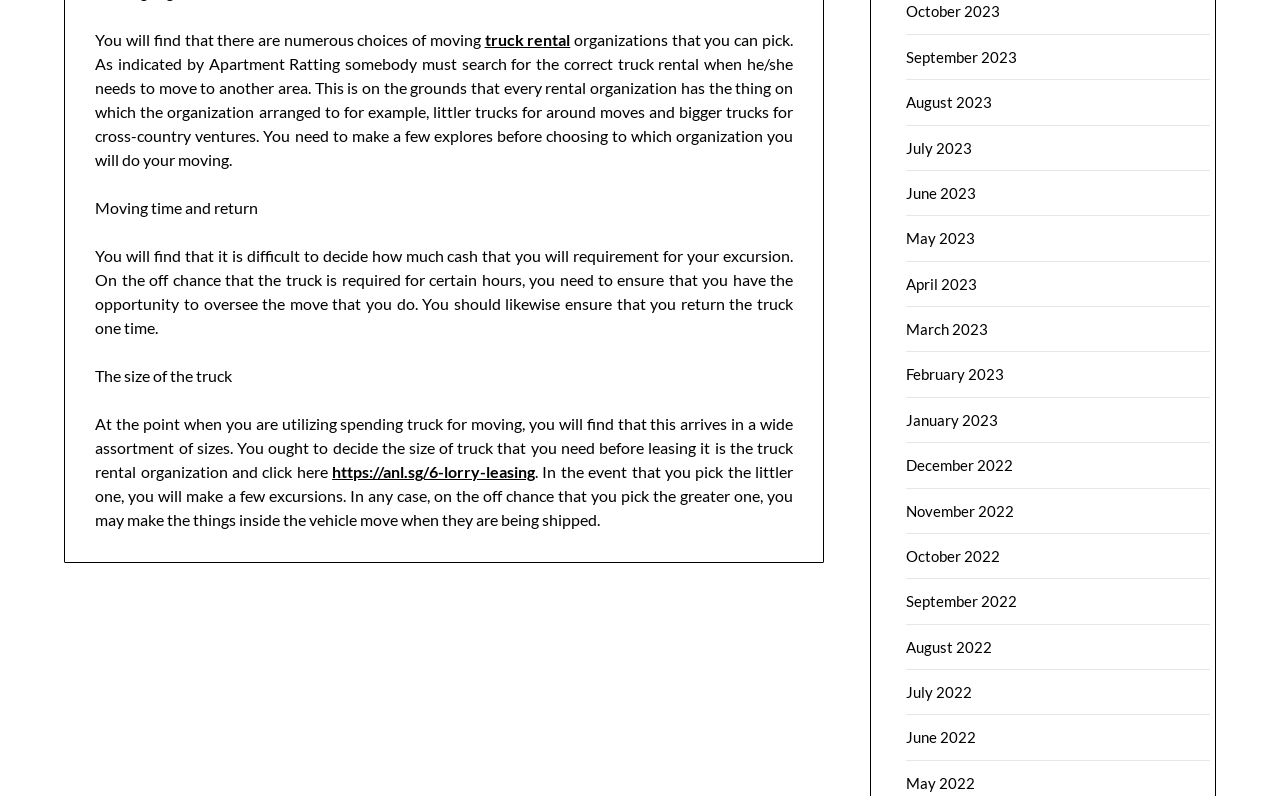Locate the bounding box coordinates of the element that should be clicked to execute the following instruction: "view October 2023".

[0.708, 0.003, 0.782, 0.026]